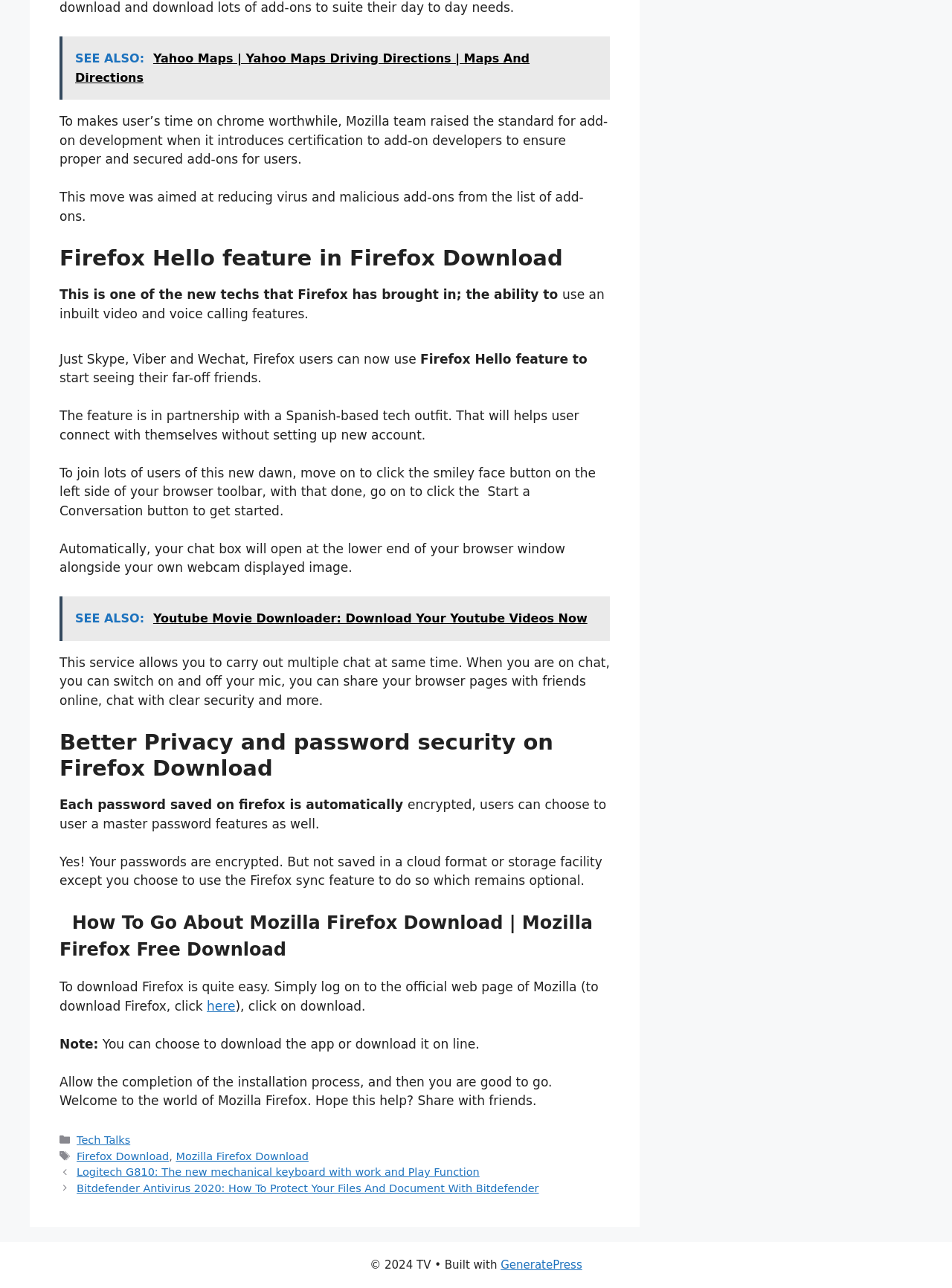How many headings are on the webpage?
Provide a fully detailed and comprehensive answer to the question.

I counted the headings on the webpage and found three: 'Firefox Hello feature in Firefox Download', 'Better Privacy and password security on Firefox Download', and 'How To Go About Mozilla Firefox Download | Mozilla Firefox Free Download'.